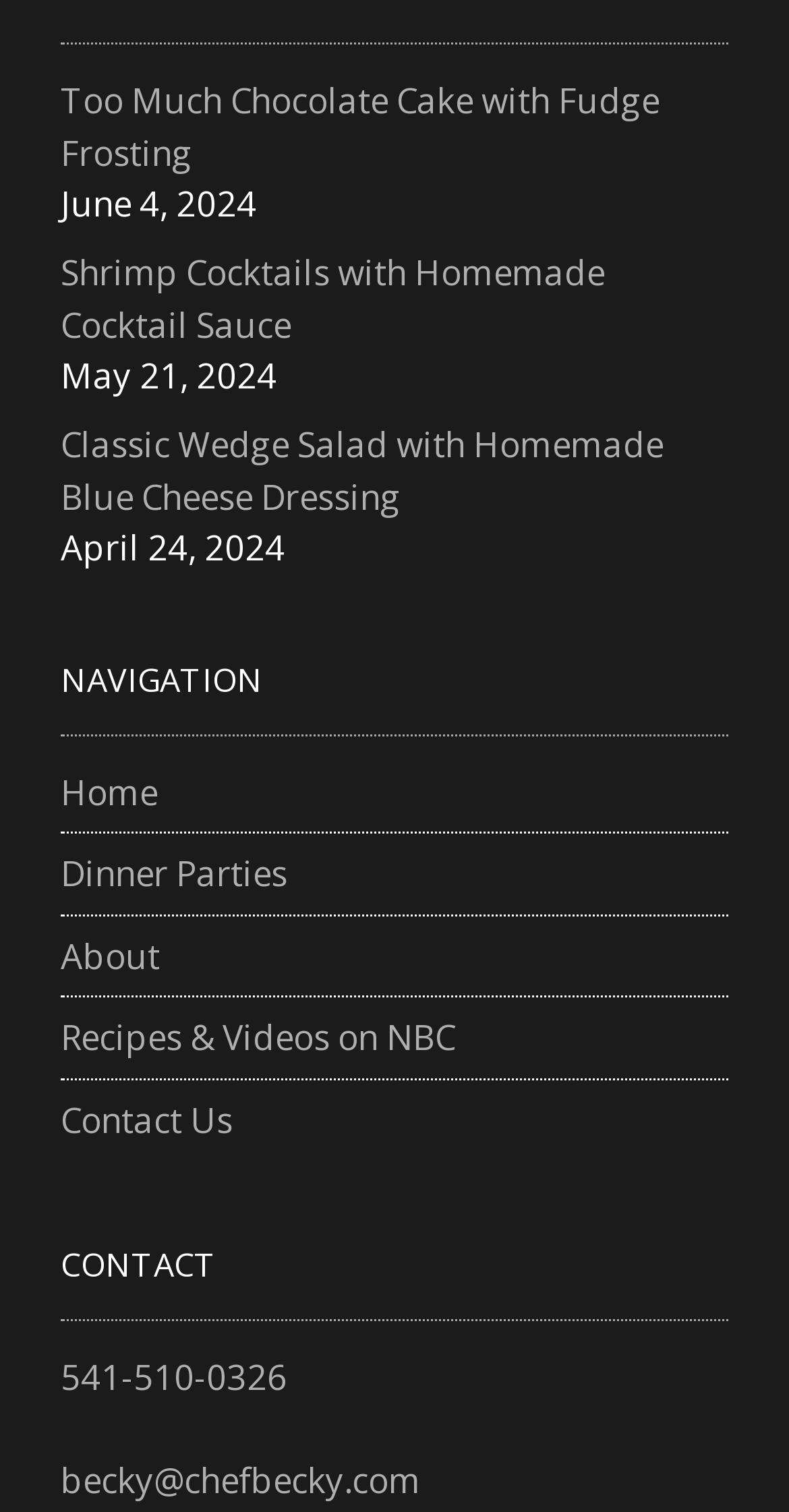From the given element description: "Jack Jones", find the bounding box for the UI element. Provide the coordinates as four float numbers between 0 and 1, in the order [left, top, right, bottom].

None